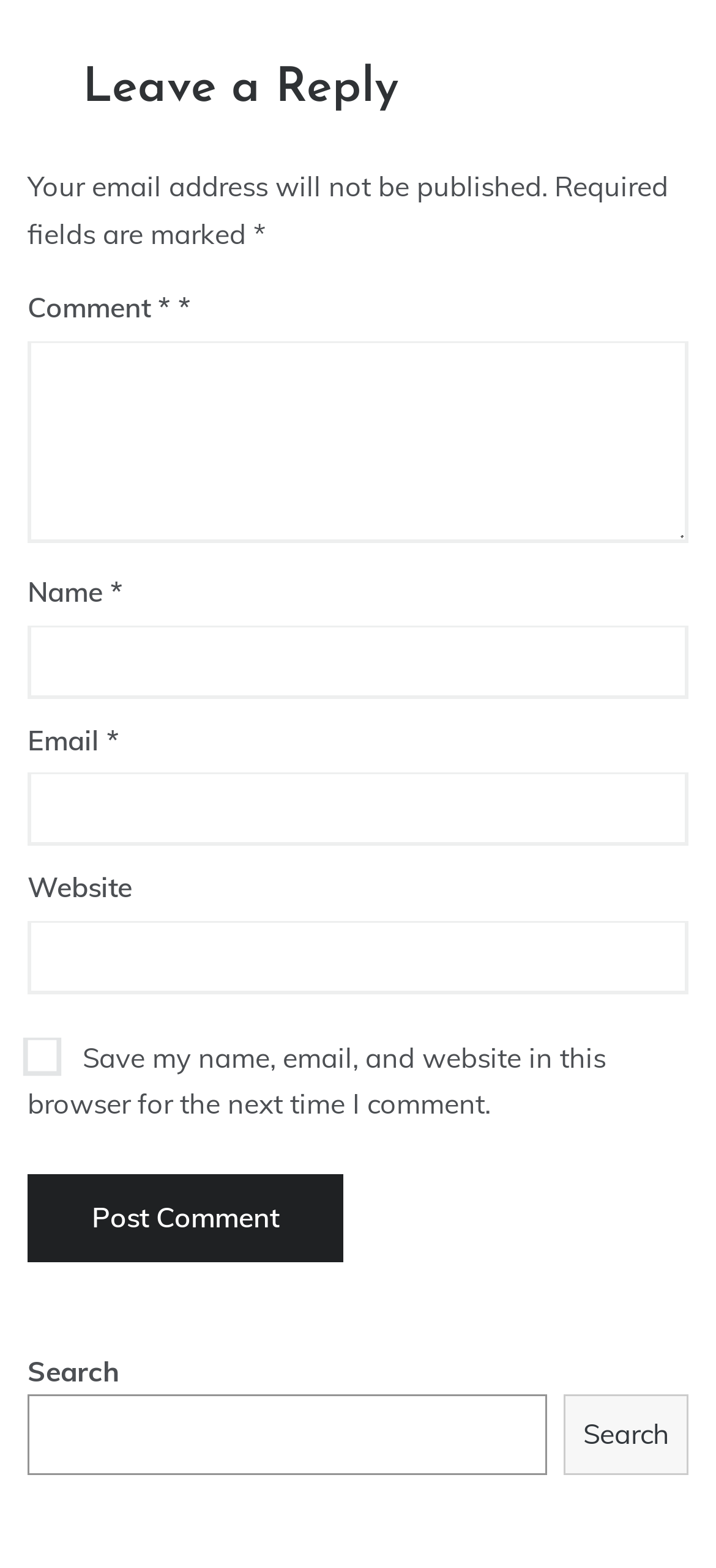Please identify the coordinates of the bounding box that should be clicked to fulfill this instruction: "Leave a comment".

[0.038, 0.217, 0.962, 0.346]